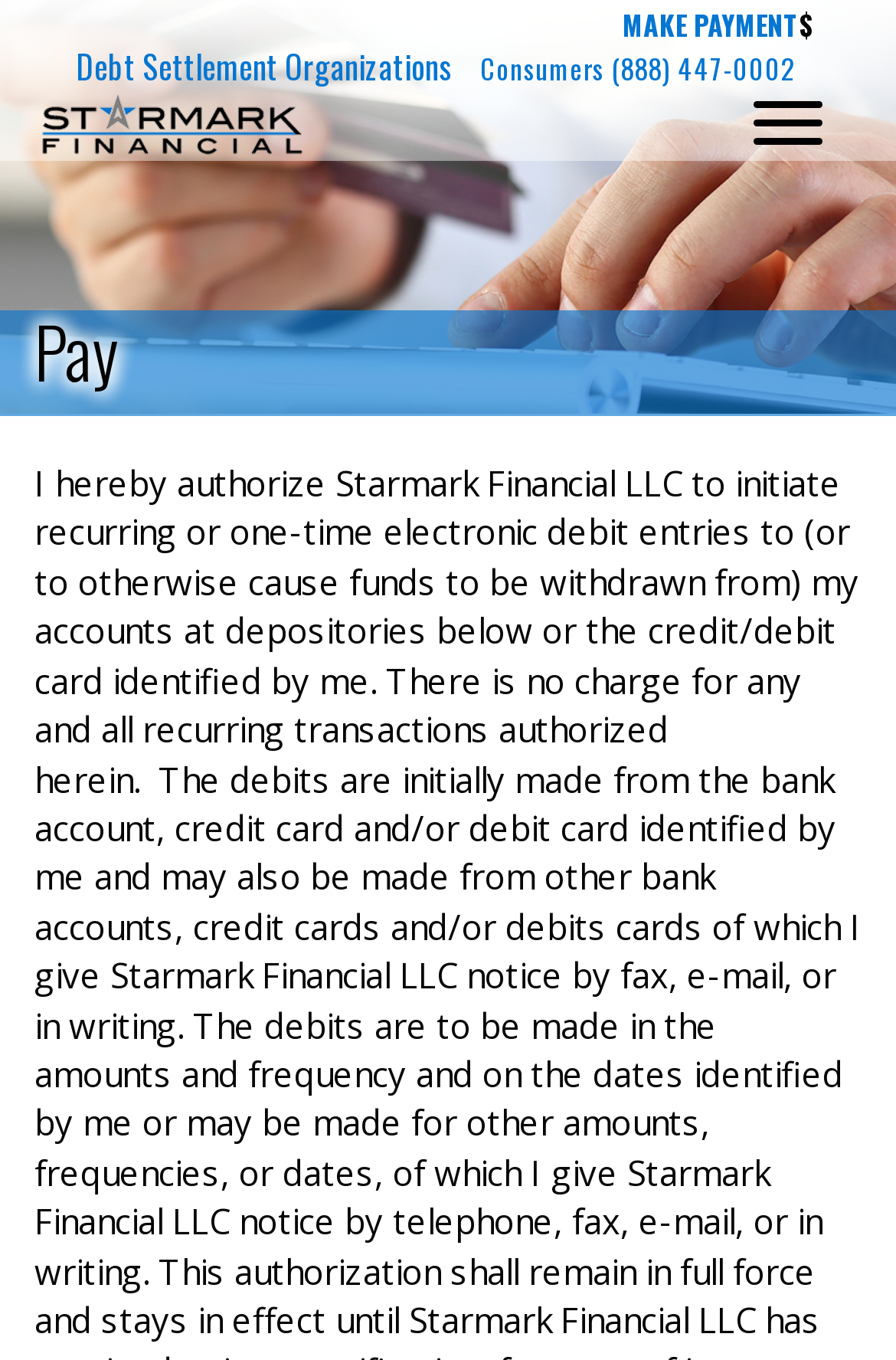Analyze the image and provide a detailed answer to the question: What is the company name?

The company name can be found in the top-left corner of the webpage, where it is written as 'Starmark Financial, LLC' and also has an image with the same name.